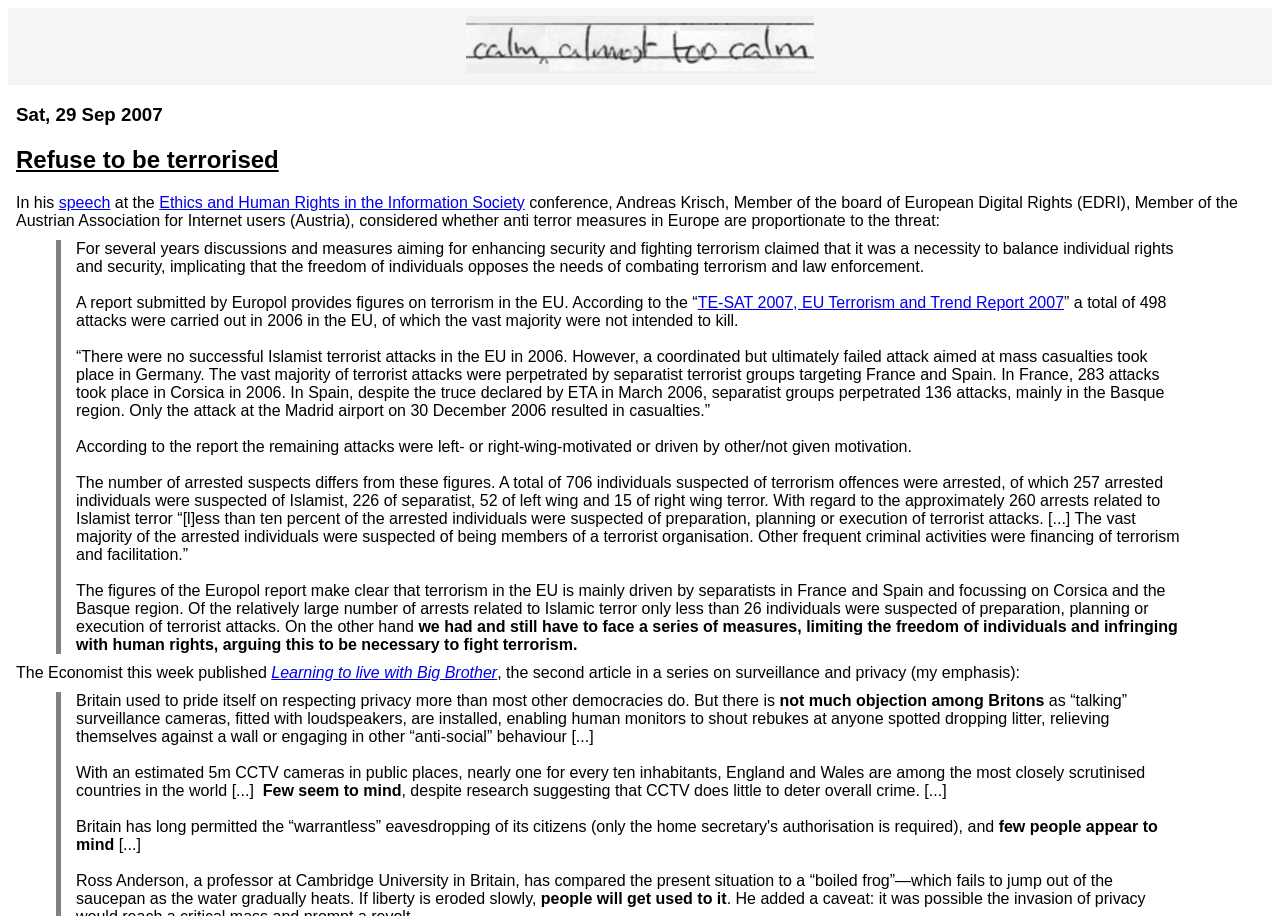What is the name of the report mentioned in the article?
Please answer using one word or phrase, based on the screenshot.

TE-SAT 2007, EU Terrorism and Trend Report 2007